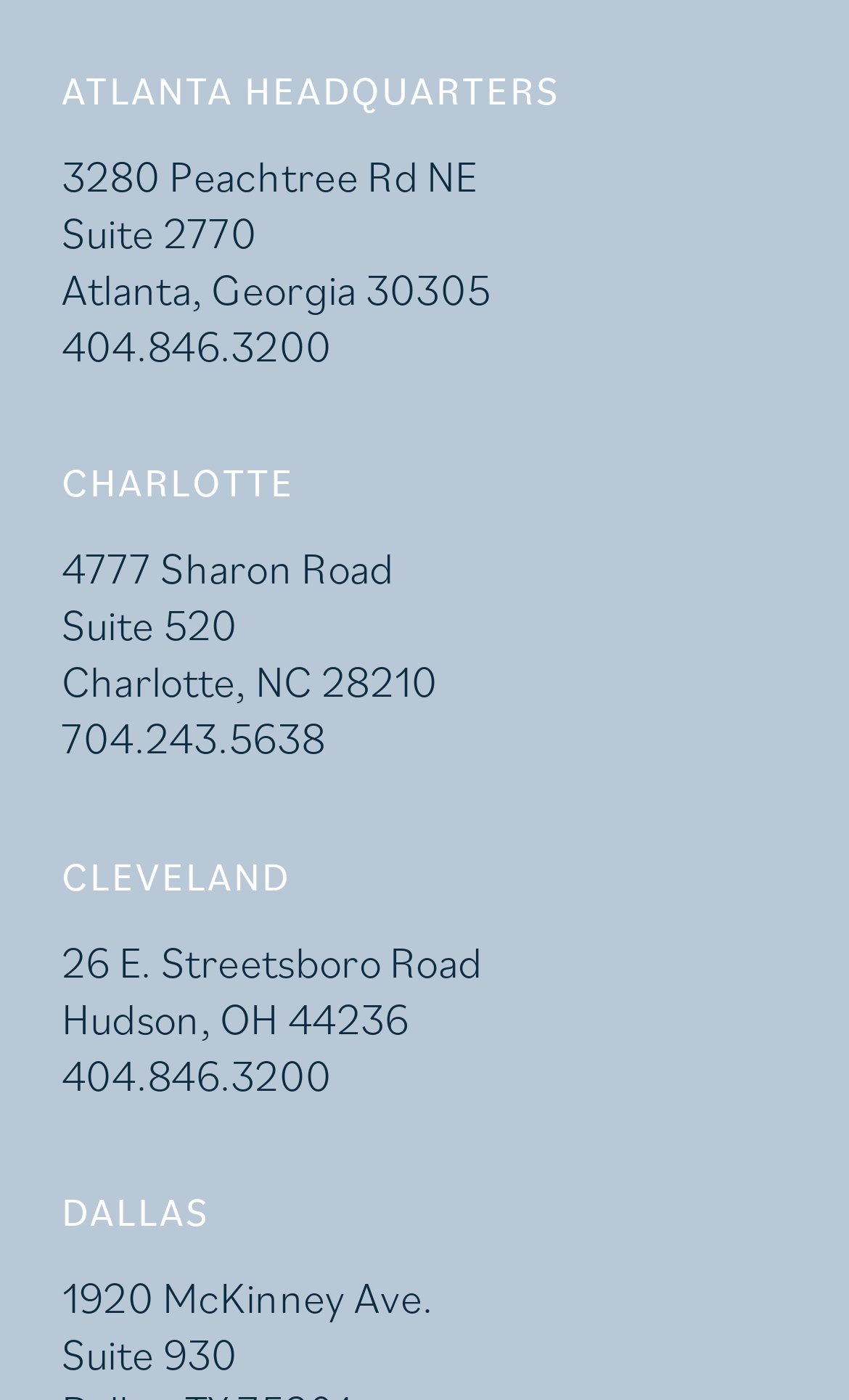How many offices are listed?
Refer to the image and provide a thorough answer to the question.

I counted the number of headings that indicate office locations, which are 'ATLANTA HEADQUARTERS', 'CHARLOTTE', 'CLEVELAND', and 'DALLAS'. Each of these headings is followed by address and phone number information, indicating that they are separate offices.